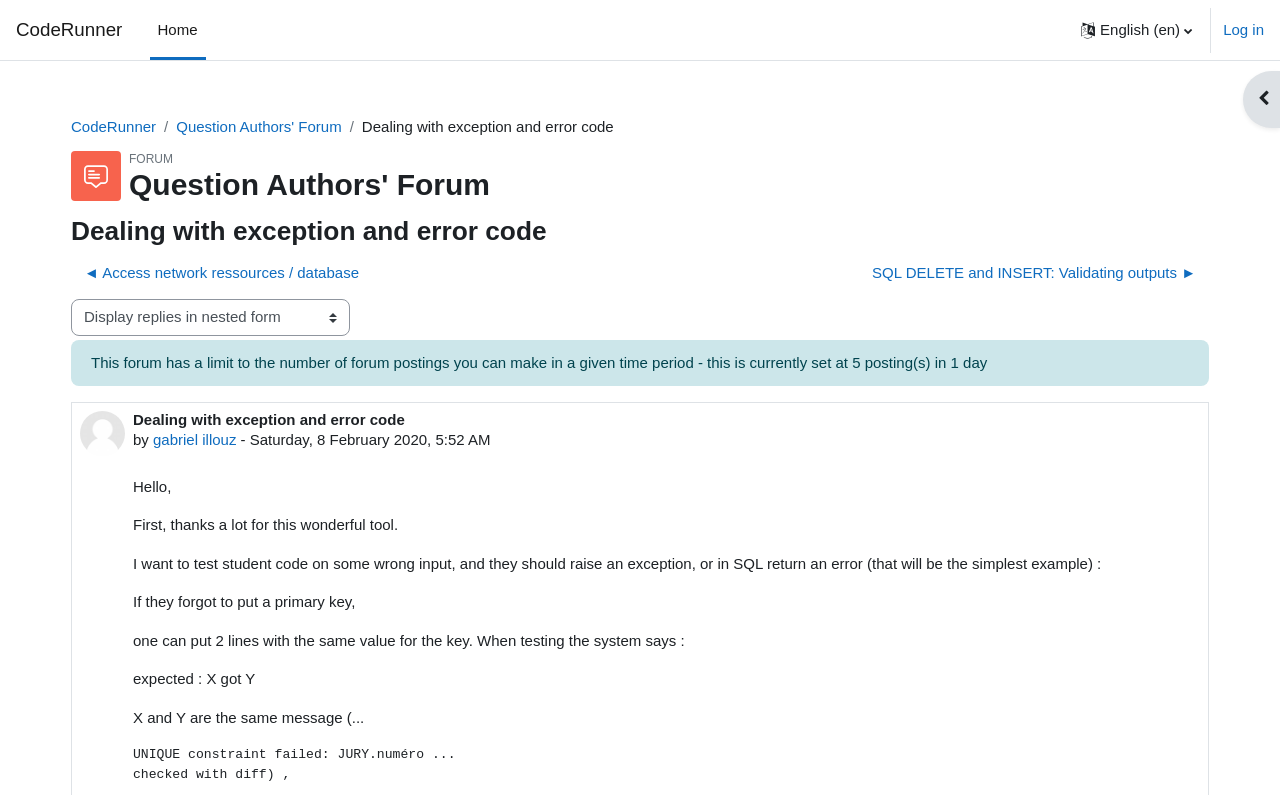Using the details in the image, give a detailed response to the question below:
What is the current language of the webpage?

The language of the webpage can be determined by looking at the language selection button at the top right corner of the webpage, which displays 'English (en)'.